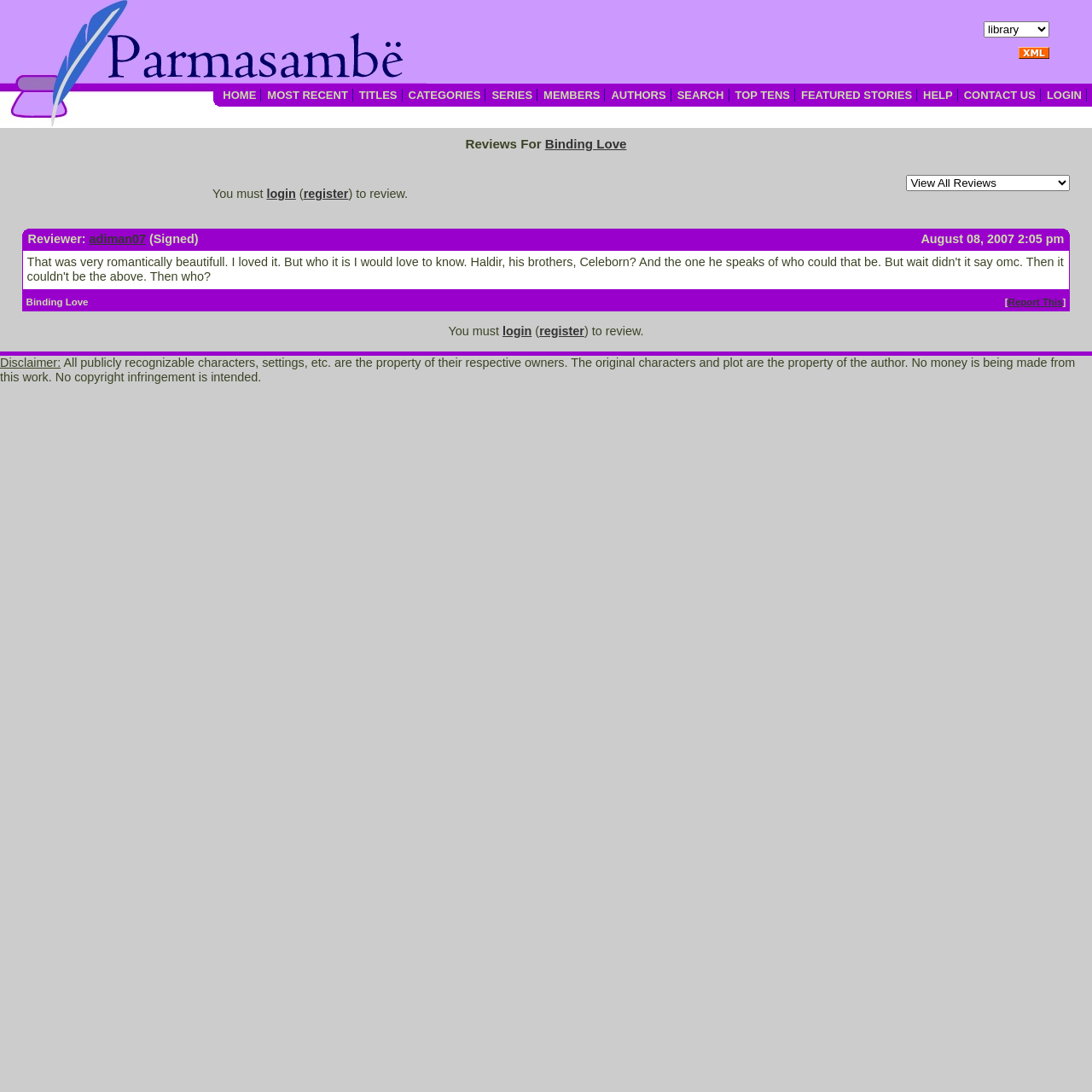For the following element description, predict the bounding box coordinates in the format (top-left x, top-left y, bottom-right x, bottom-right y). All values should be floating point numbers between 0 and 1. Description: Categories

[0.37, 0.081, 0.445, 0.093]